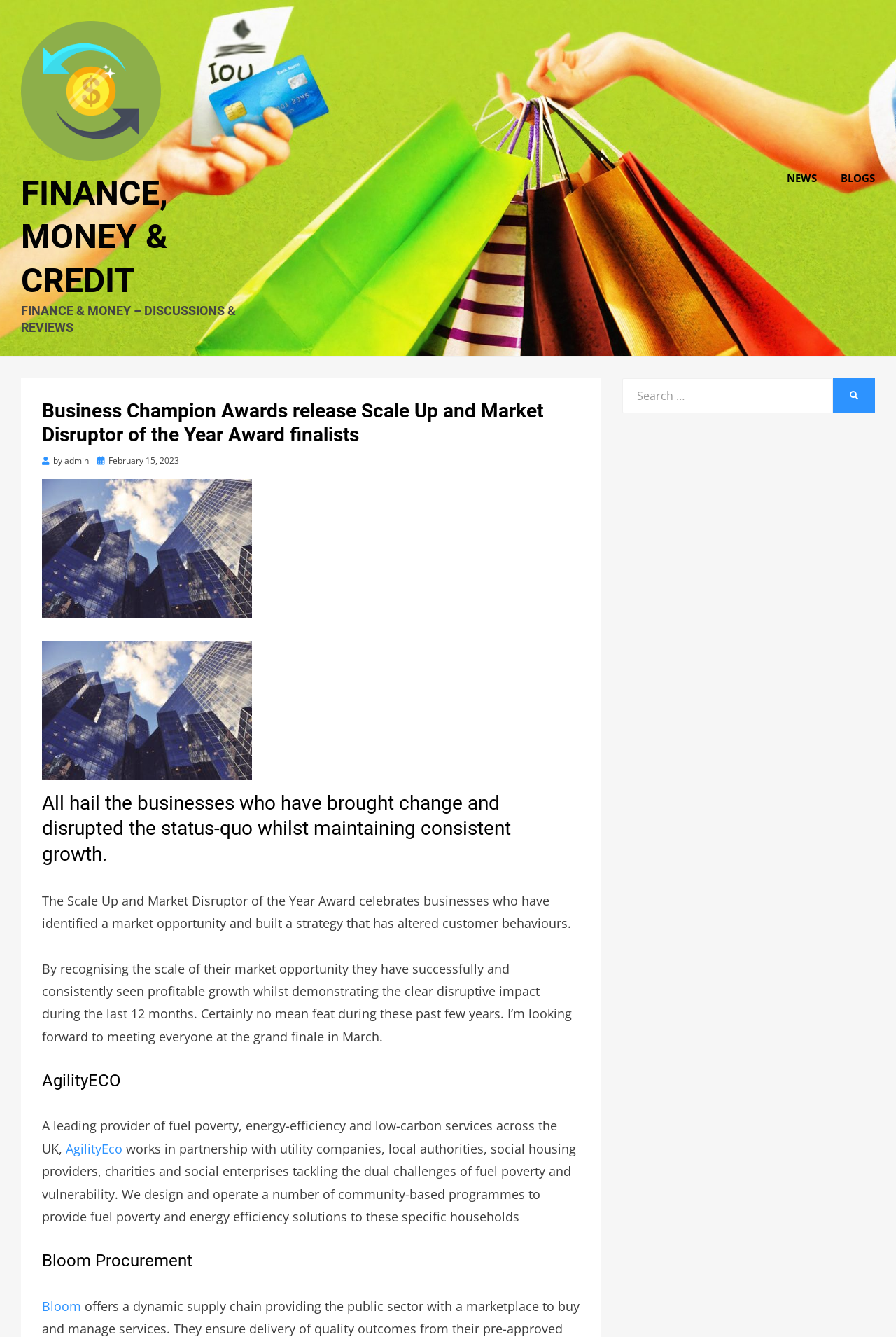Determine the bounding box coordinates of the region that needs to be clicked to achieve the task: "Visit the 'AgilityEco' website".

[0.073, 0.853, 0.137, 0.865]